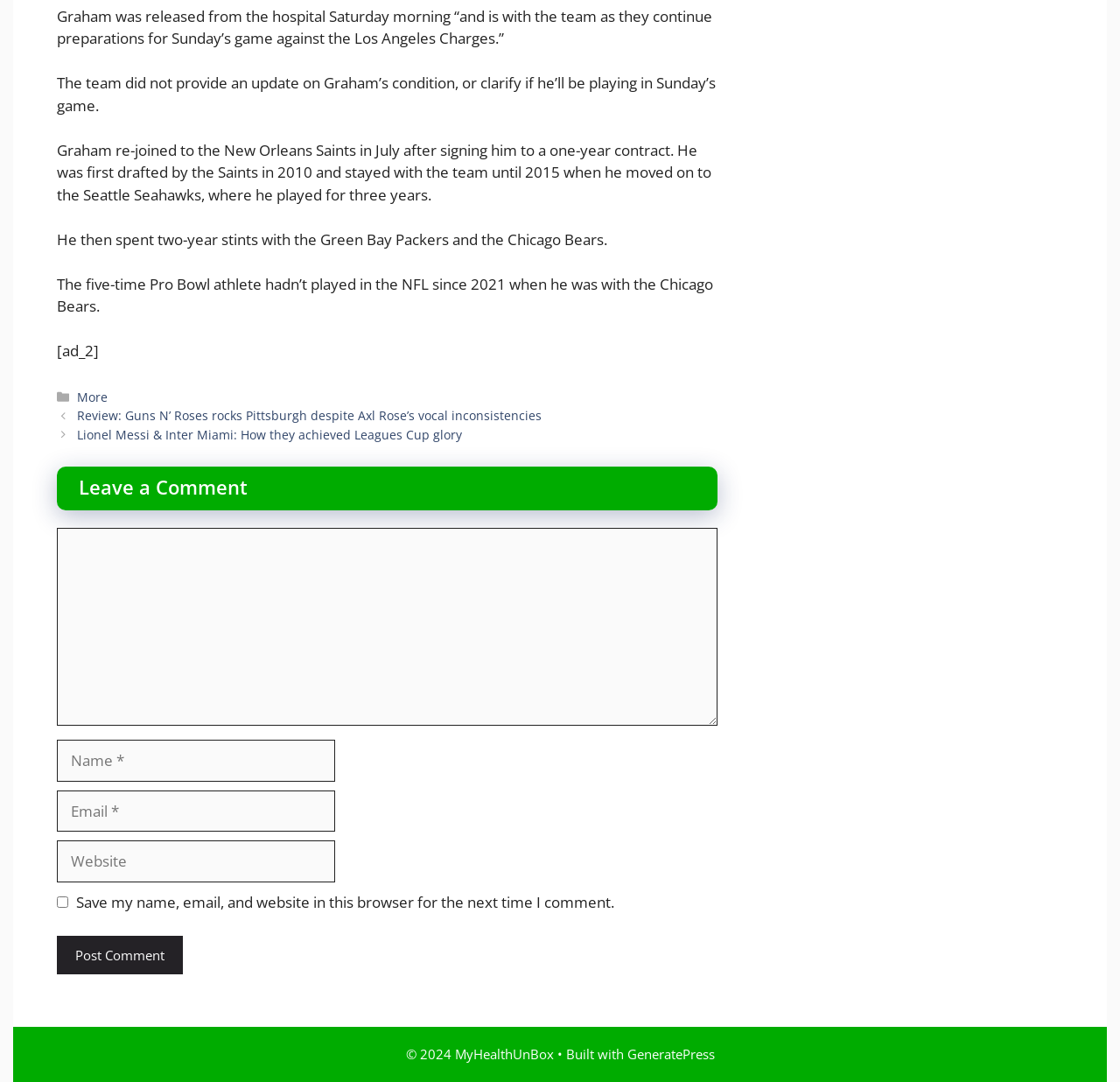Provide the bounding box coordinates of the HTML element described by the text: "More".

[0.069, 0.359, 0.096, 0.374]